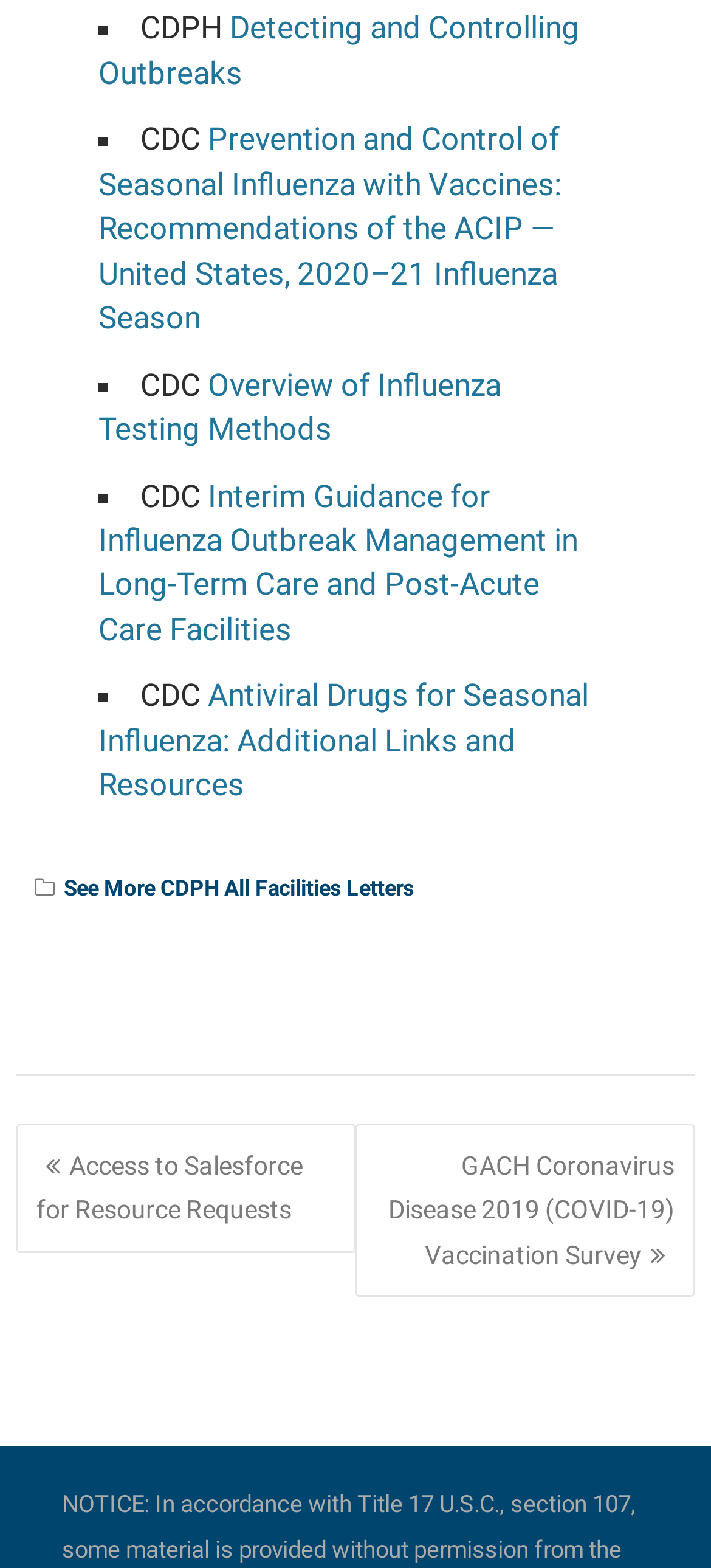Give a one-word or phrase response to the following question: How many list markers are there?

5